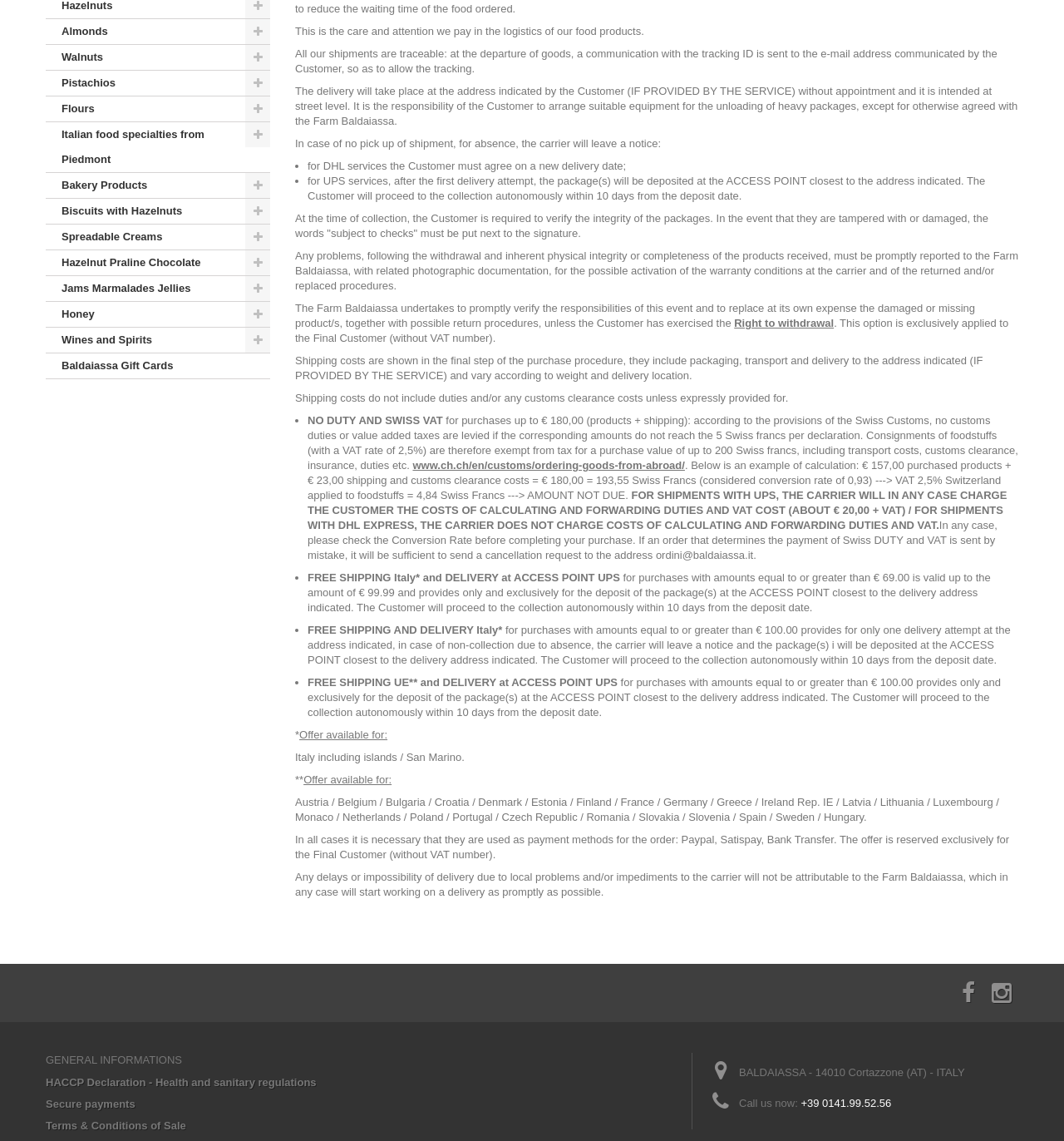Bounding box coordinates are given in the format (top-left x, top-left y, bottom-right x, bottom-right y). All values should be floating point numbers between 0 and 1. Provide the bounding box coordinate for the UI element described as: Hazelnut Praline Chocolate

[0.043, 0.219, 0.254, 0.242]